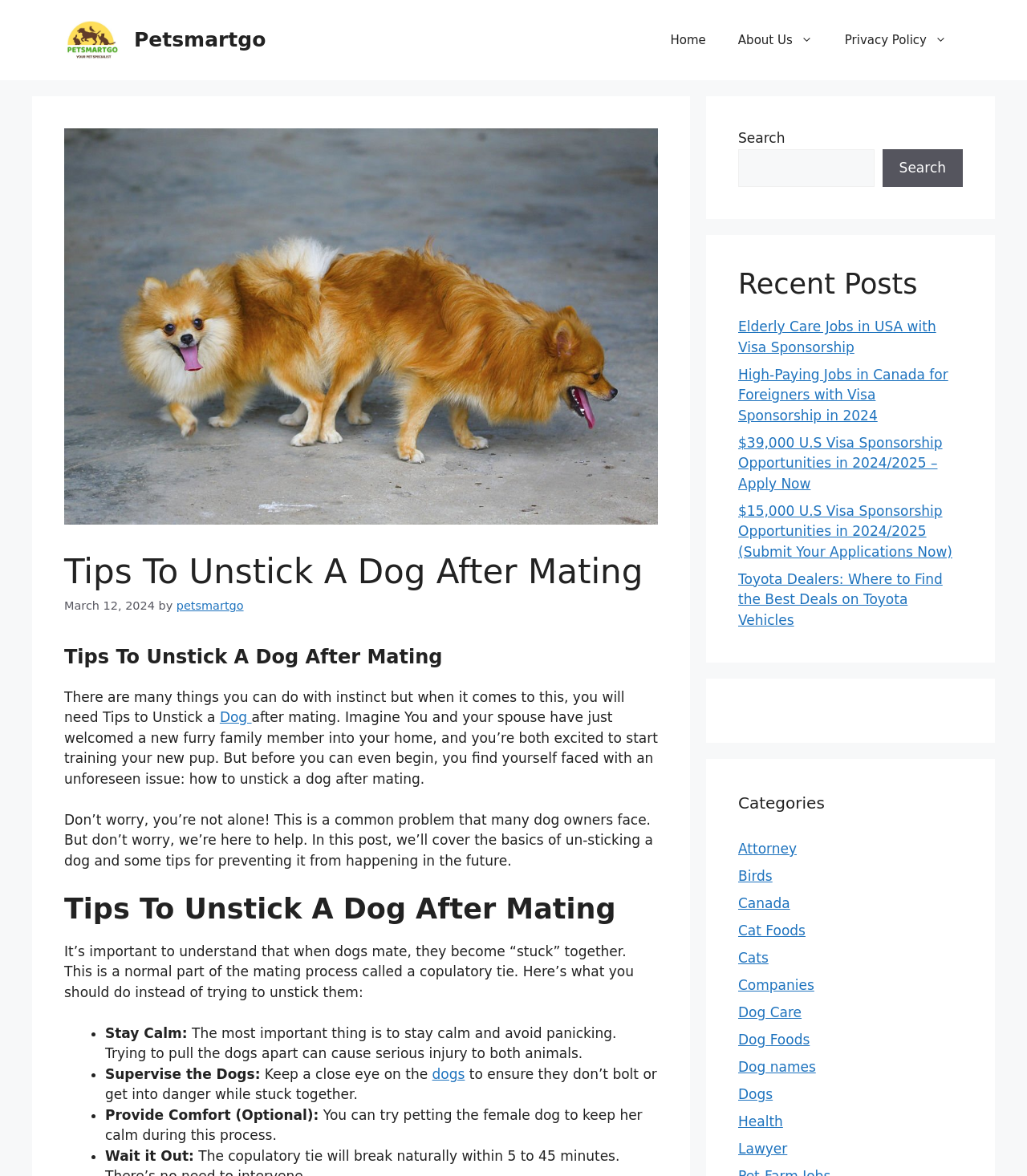Locate the bounding box coordinates of the area to click to fulfill this instruction: "Visit the 'About Us' page". The bounding box should be presented as four float numbers between 0 and 1, in the order [left, top, right, bottom].

[0.703, 0.014, 0.807, 0.055]